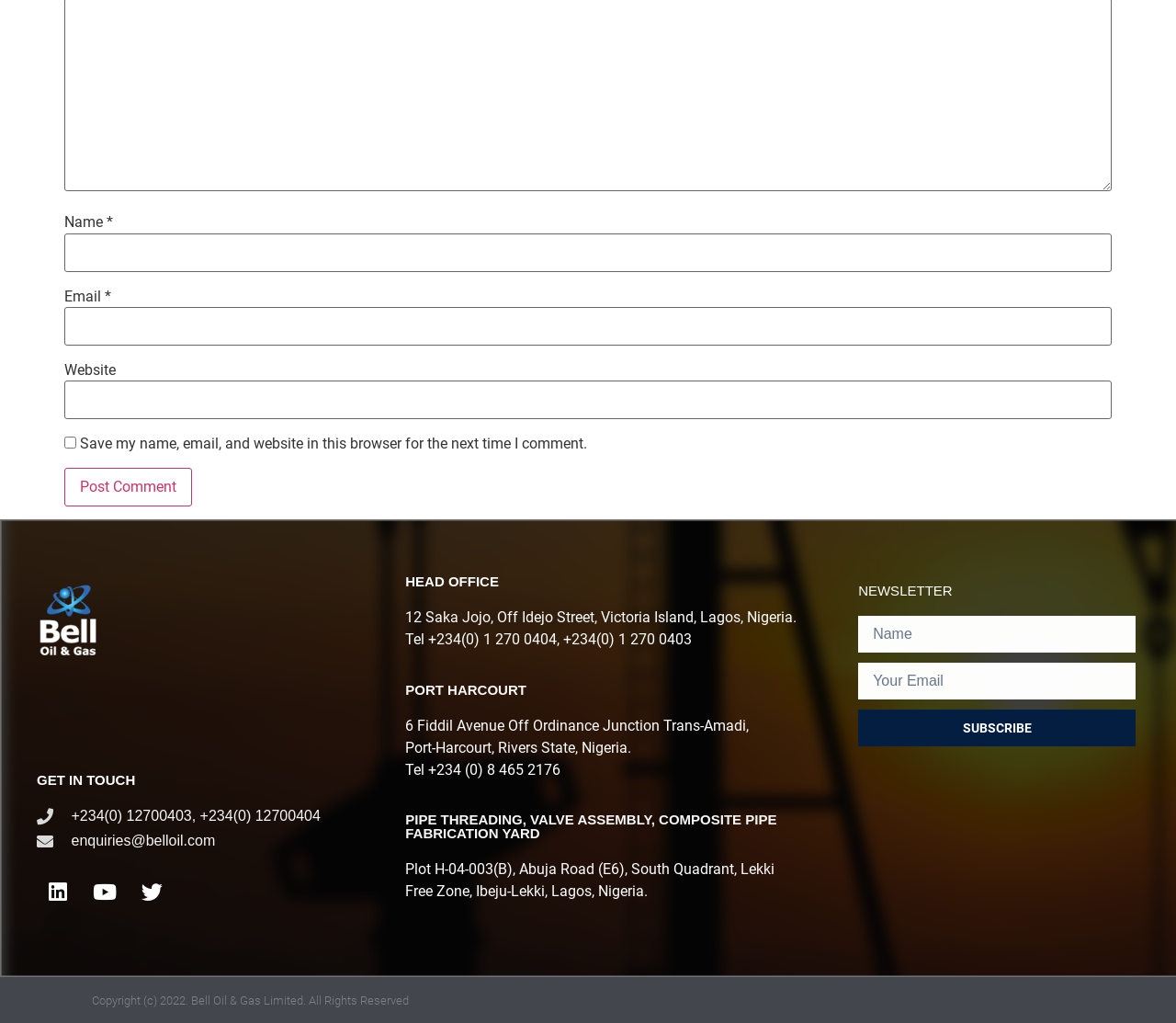What is the company's email address?
Answer the question with a single word or phrase by looking at the picture.

enquiries@belloil.com